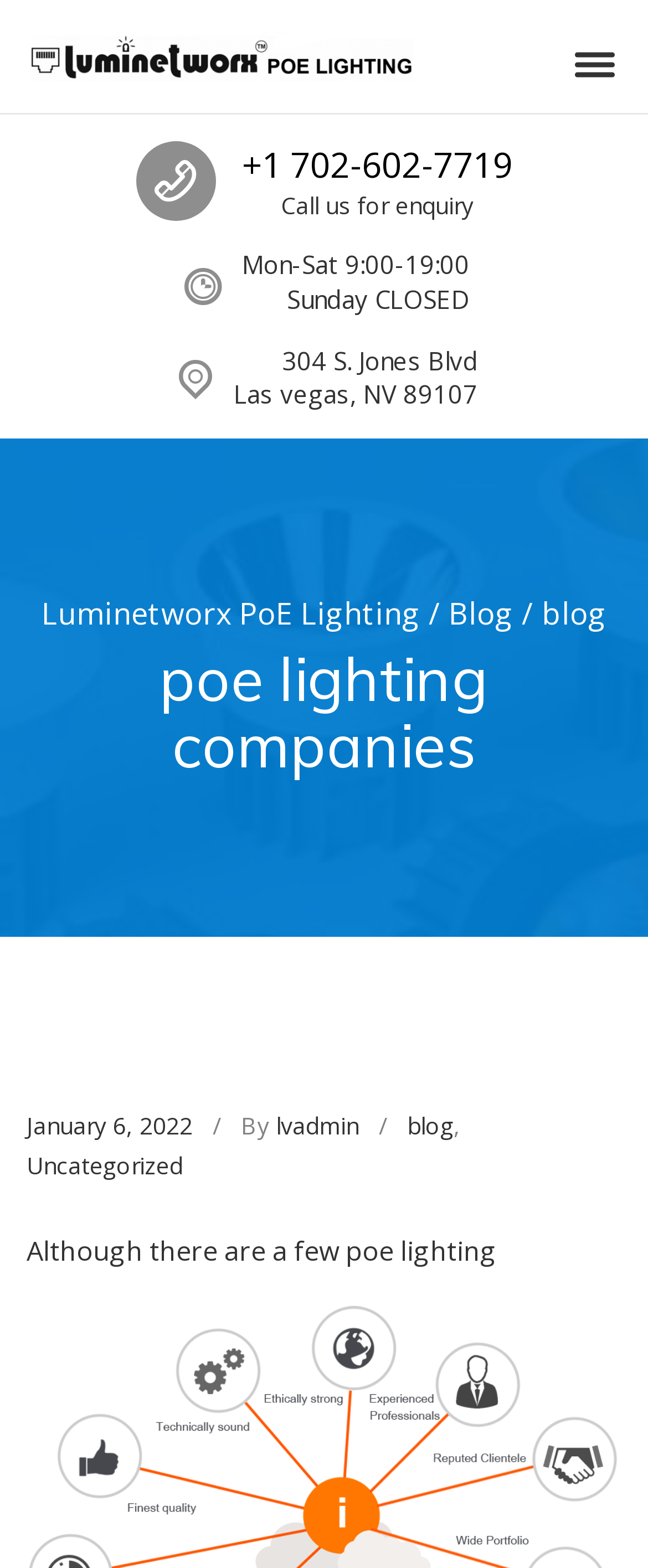Respond with a single word or short phrase to the following question: 
What is the address of the company?

304 S. Jones Blvd, Las vegas, NV 89107